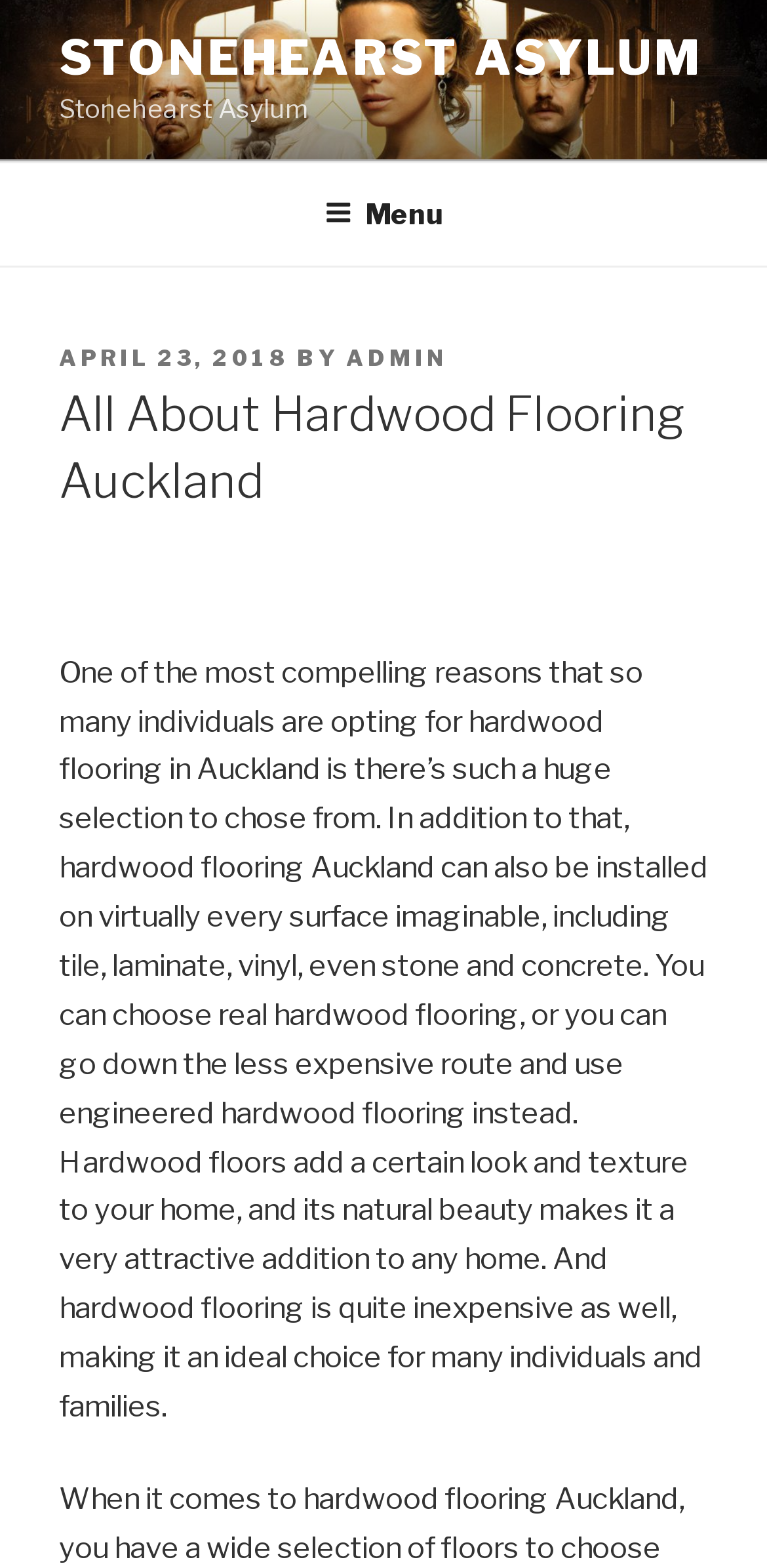Determine the bounding box coordinates for the UI element described. Format the coordinates as (top-left x, top-left y, bottom-right x, bottom-right y) and ensure all values are between 0 and 1. Element description: Menu

[0.386, 0.105, 0.614, 0.166]